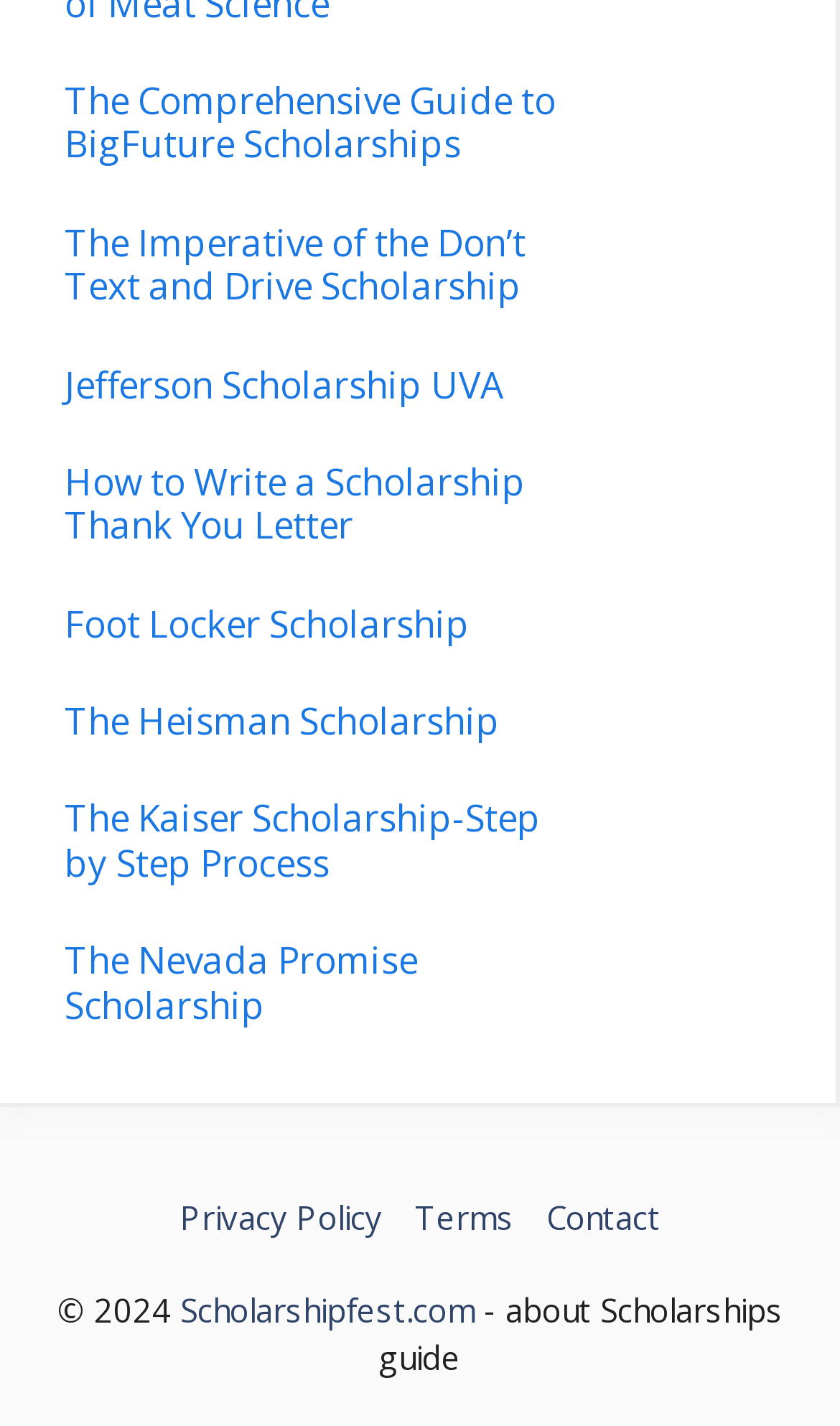What is the copyright year of the website?
By examining the image, provide a one-word or phrase answer.

2024